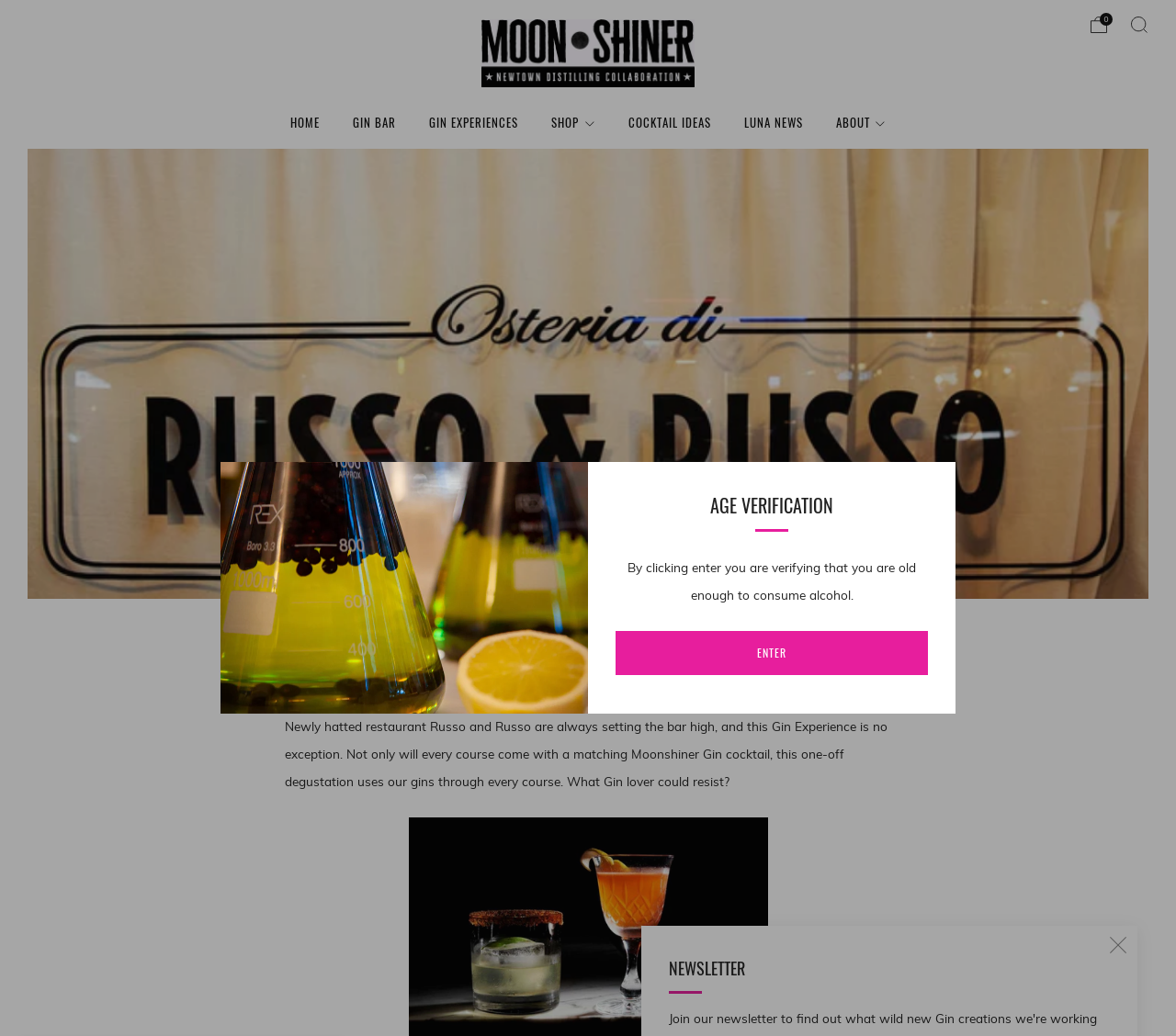Provide a thorough summary of the webpage.

This webpage appears to be promoting a special event at Russo and Russo, a newly hatted restaurant, featuring a Gin Experience on Wednesday, October 18th. 

At the top of the page, there is an age verification section with a heading "AGE VERIFICATION" and a link to "ENTER". Below this section, there is a logo or image of "Moonshiner" with a corresponding link. 

The top navigation menu consists of five links: "HOME", "GIN BAR", "GIN EXPERIENCES", "COCKTAIL IDEAS", and "LUNA NEWS", aligned horizontally across the page. There are also two dropdown menus, one for "SHOP" and another for "ABOUT", both located on the top right side of the page. 

On the top right corner, there are two icons, one for the shopping cart and another for search, both with popup dialogs. 

The main content of the page is an event description, featuring a large image that spans almost the entire width of the page. The event title, "A VERY SPECIAL EVENT AT RUSSO RUSSO WED 18TH OCT", is displayed prominently above the image. Below the image, there is a date "OCT 07, 2023" and a detailed description of the event, highlighting the unique features of the Gin Experience. 

At the bottom of the page, there is a newsletter section with a heading "NEWSLETTER" and a link to close the section.